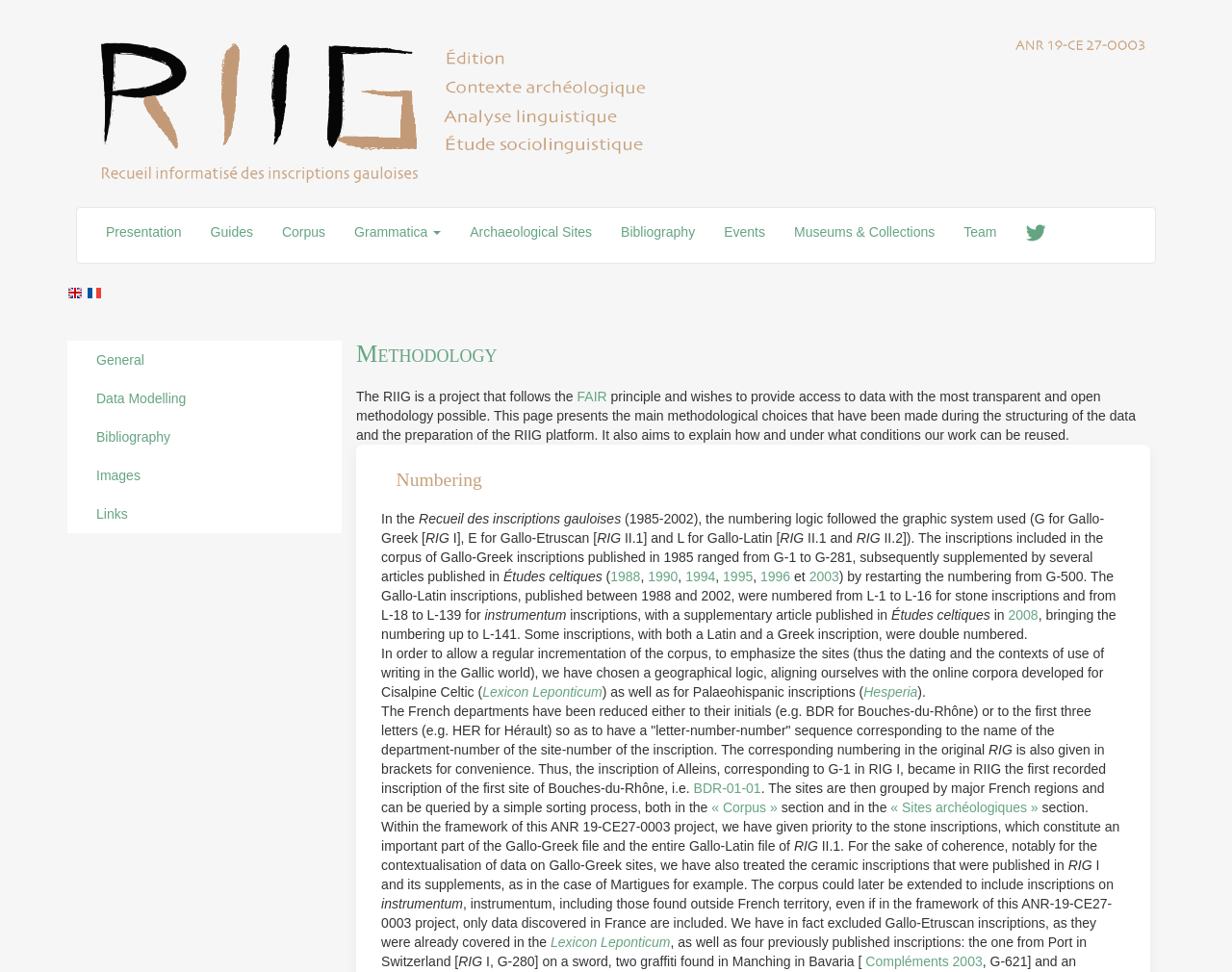Respond to the question below with a single word or phrase: What is the name of the project?

RIIG